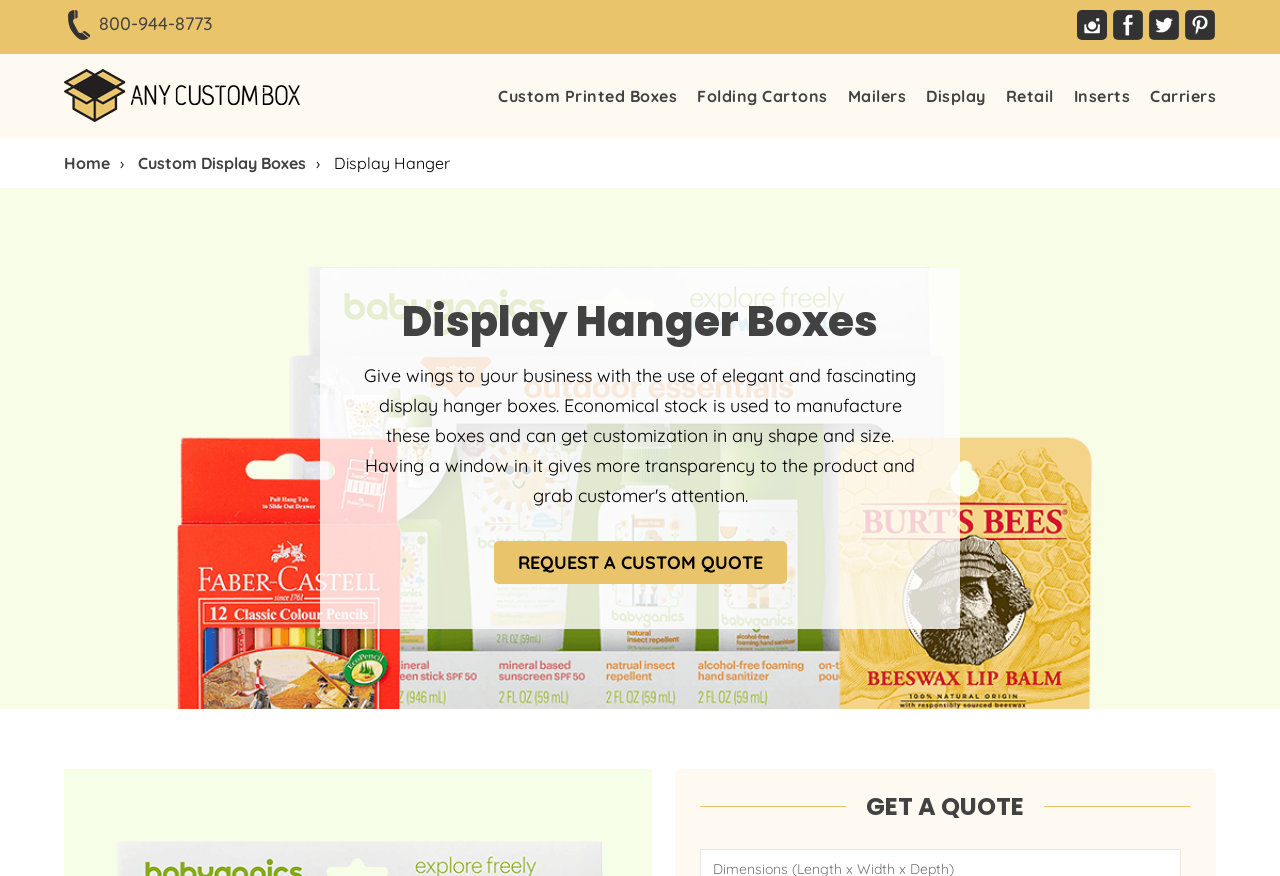Can you determine the bounding box coordinates of the area that needs to be clicked to fulfill the following instruction: "Visit Instagram"?

[0.841, 0.03, 0.866, 0.049]